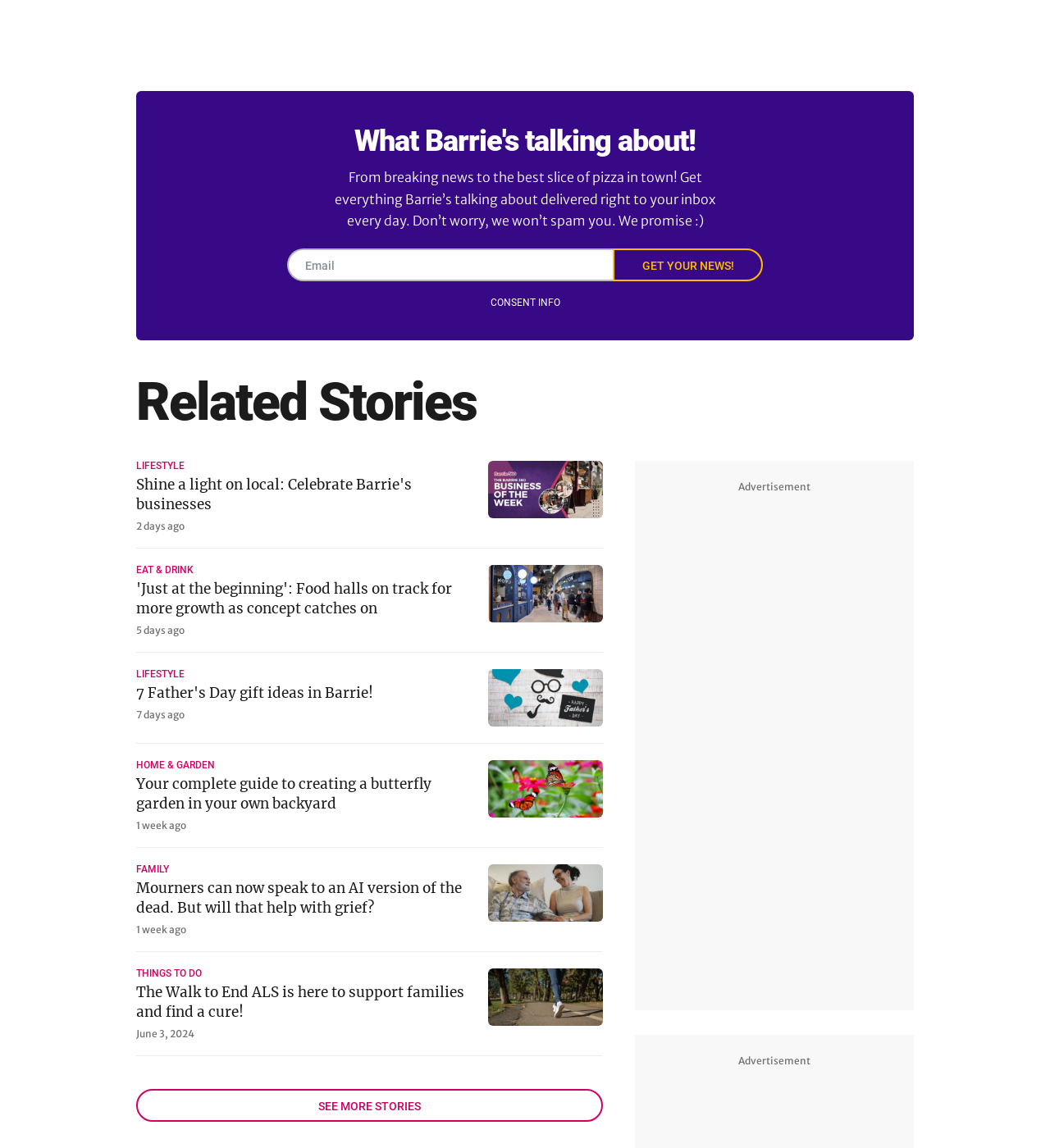Please find the bounding box coordinates of the element that you should click to achieve the following instruction: "read Options Trading article". The coordinates should be presented as four float numbers between 0 and 1: [left, top, right, bottom].

None